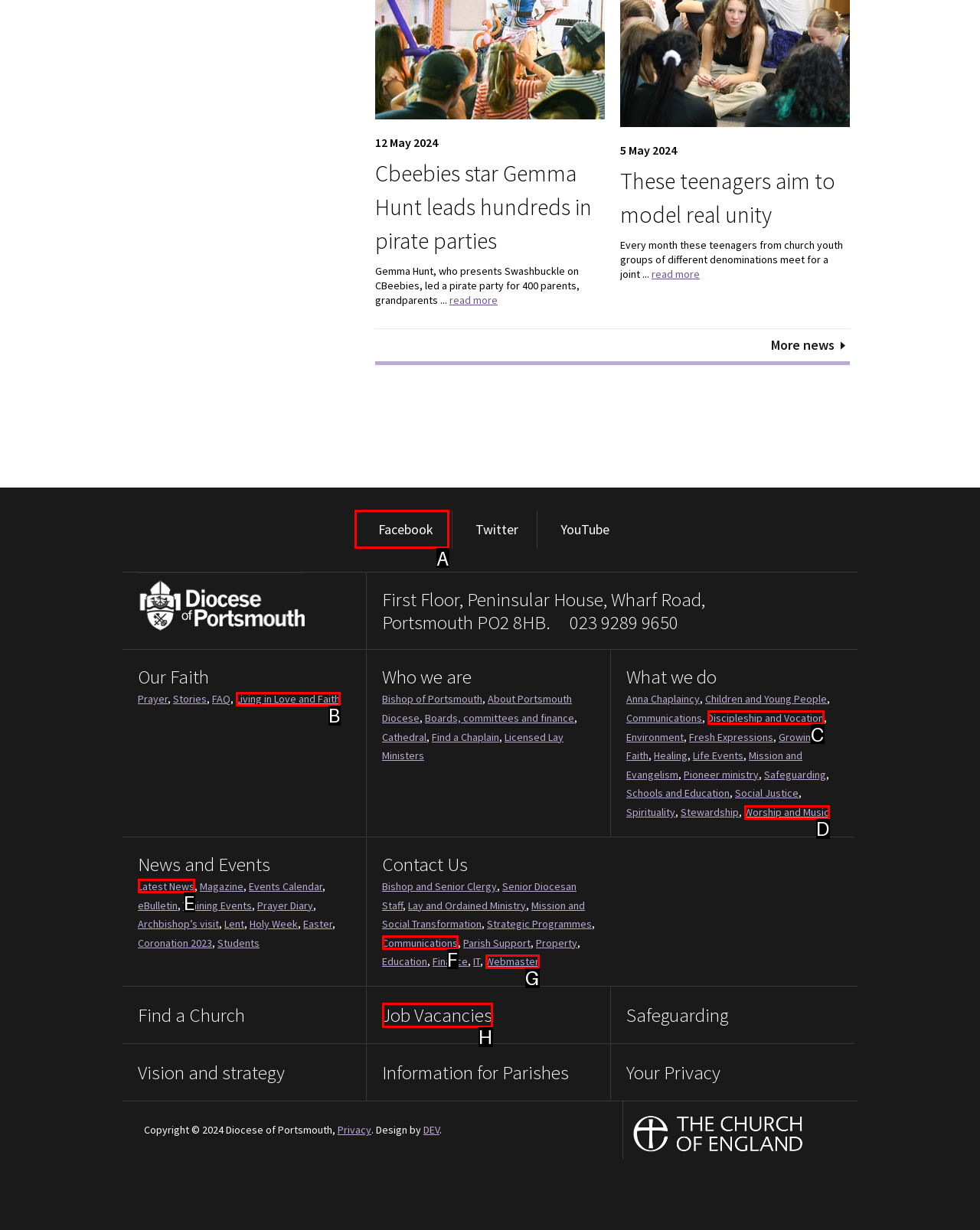For the given instruction: visit Facebook page, determine which boxed UI element should be clicked. Answer with the letter of the corresponding option directly.

A